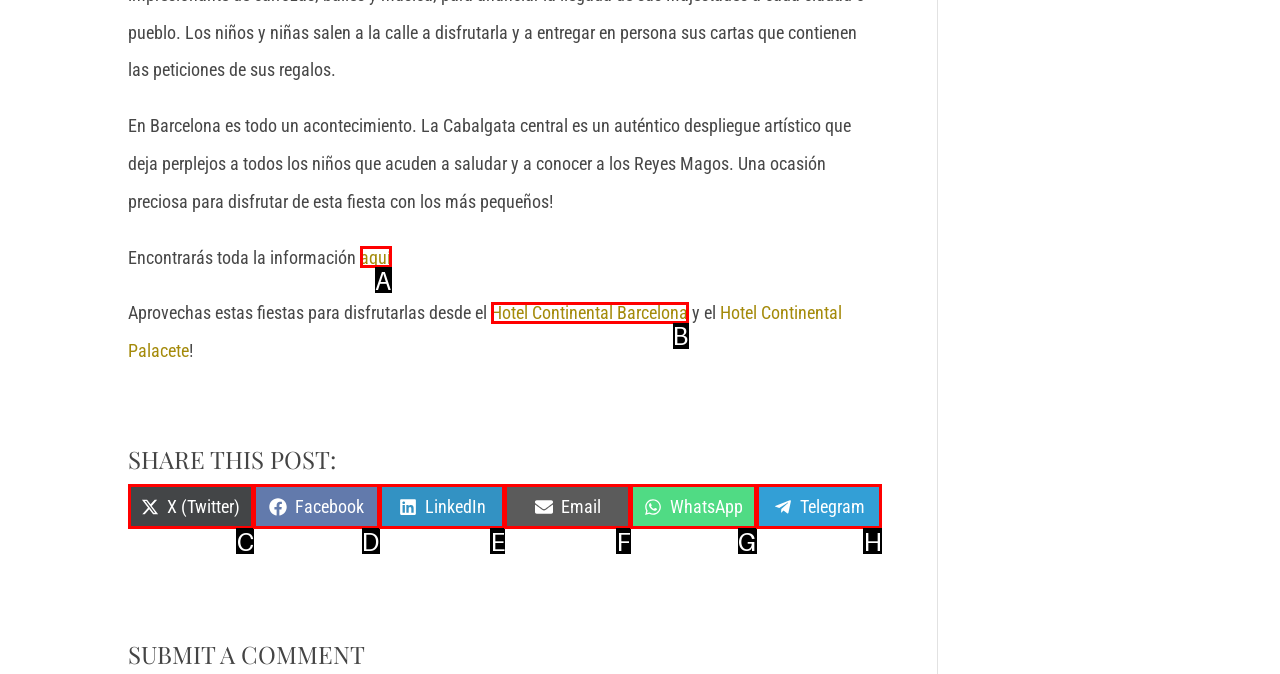Choose the option that best matches the element: Hotel Continental Barcelona
Respond with the letter of the correct option.

B